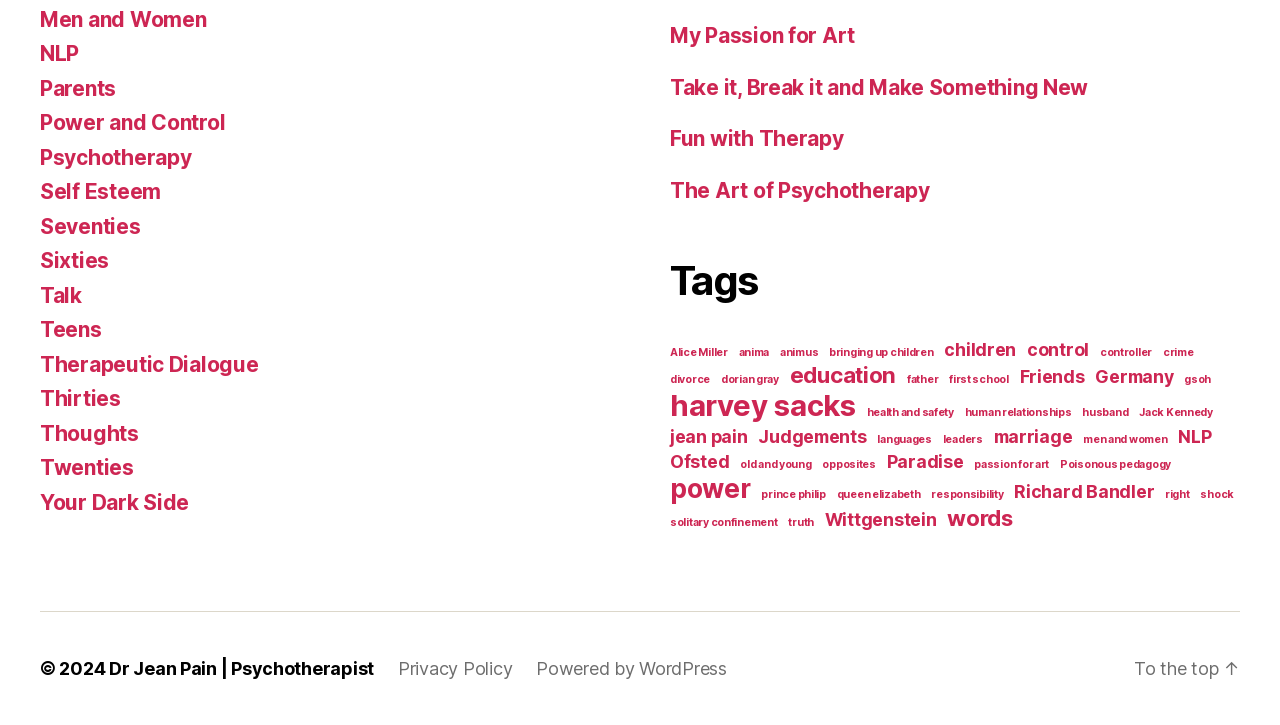Provide a short answer to the following question with just one word or phrase: What is the year of copyright for this website?

2024